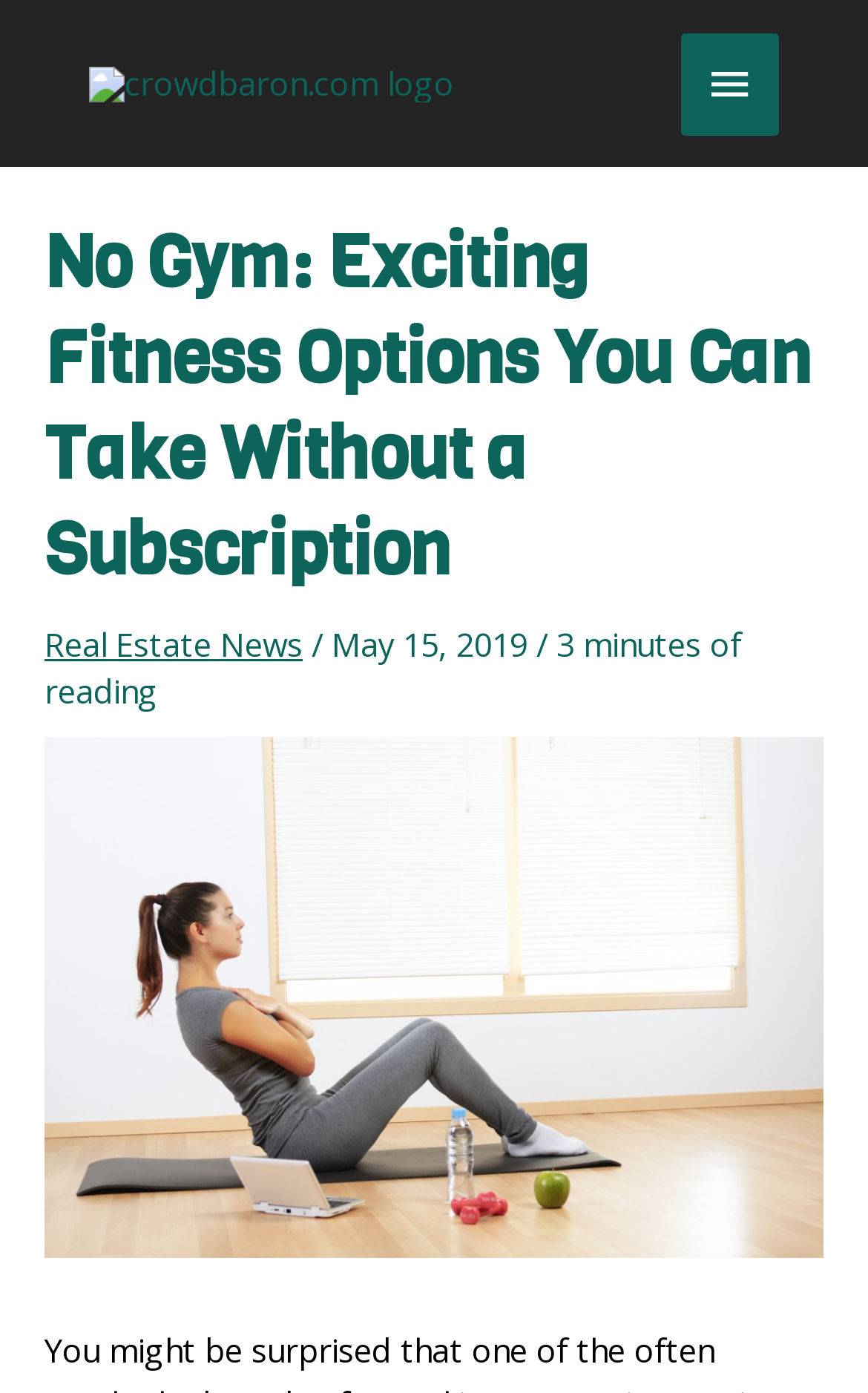What is the estimated reading time of the article?
Look at the image and respond with a single word or a short phrase.

3 minutes